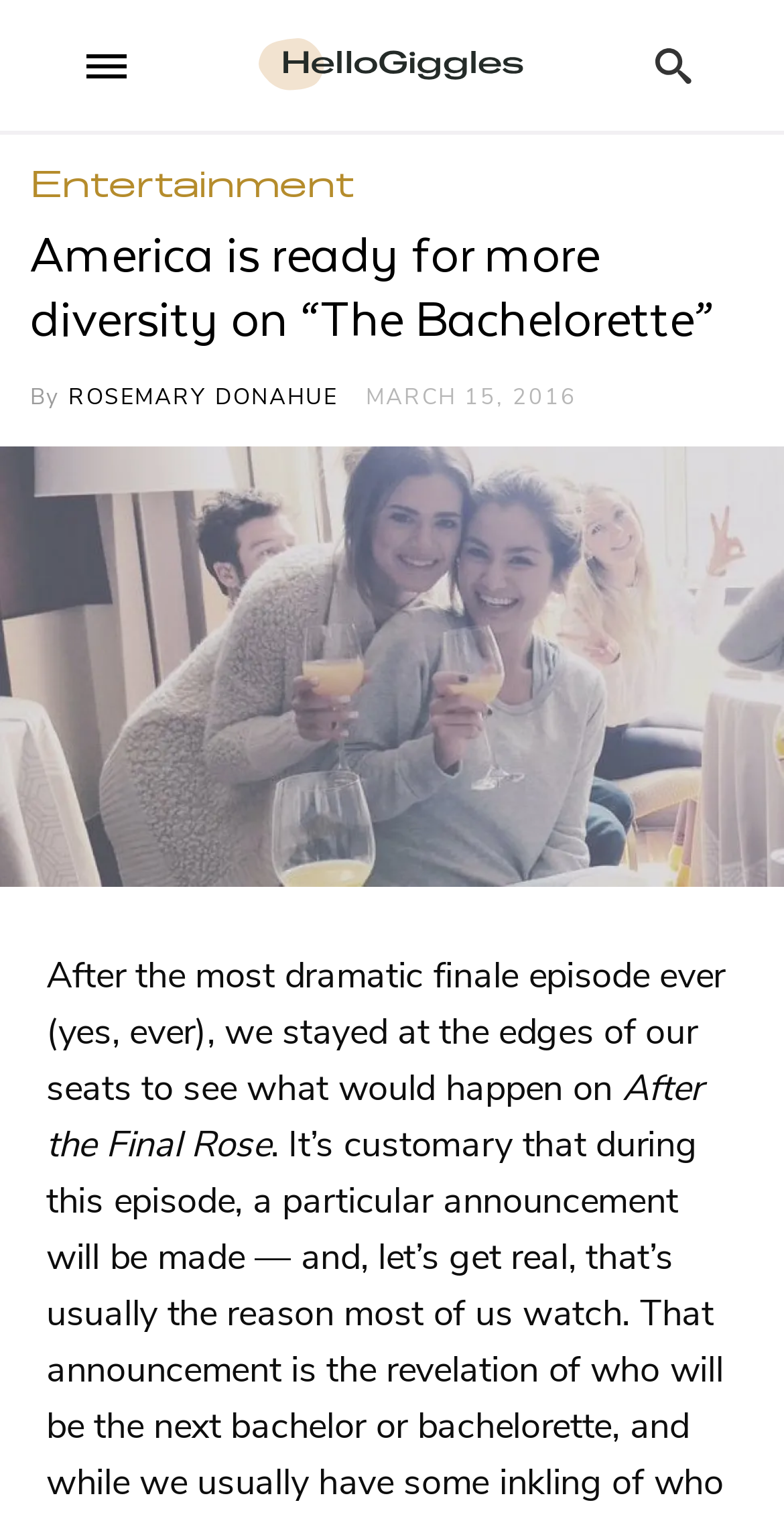Predict the bounding box coordinates for the UI element described as: "Entertainment". The coordinates should be four float numbers between 0 and 1, presented as [left, top, right, bottom].

[0.038, 0.111, 0.451, 0.135]